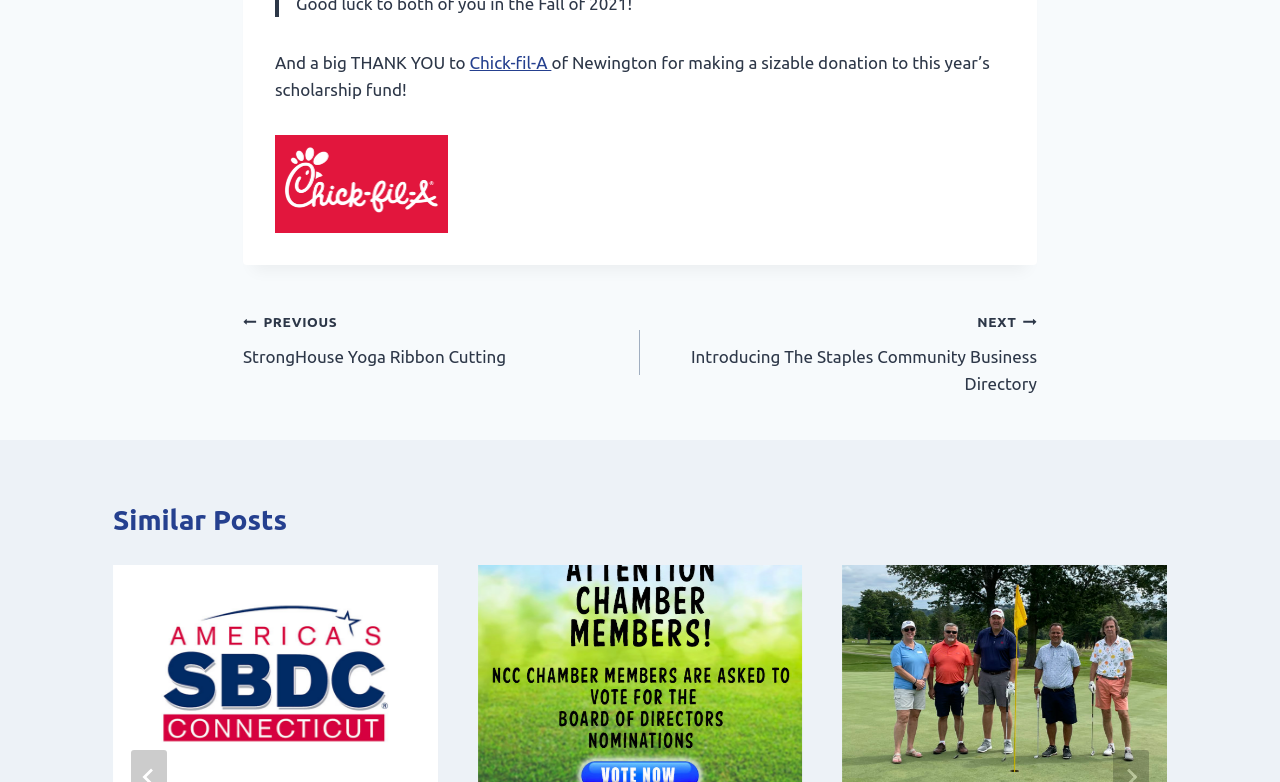Give a one-word or one-phrase response to the question: 
What is the category of the post?

Posts